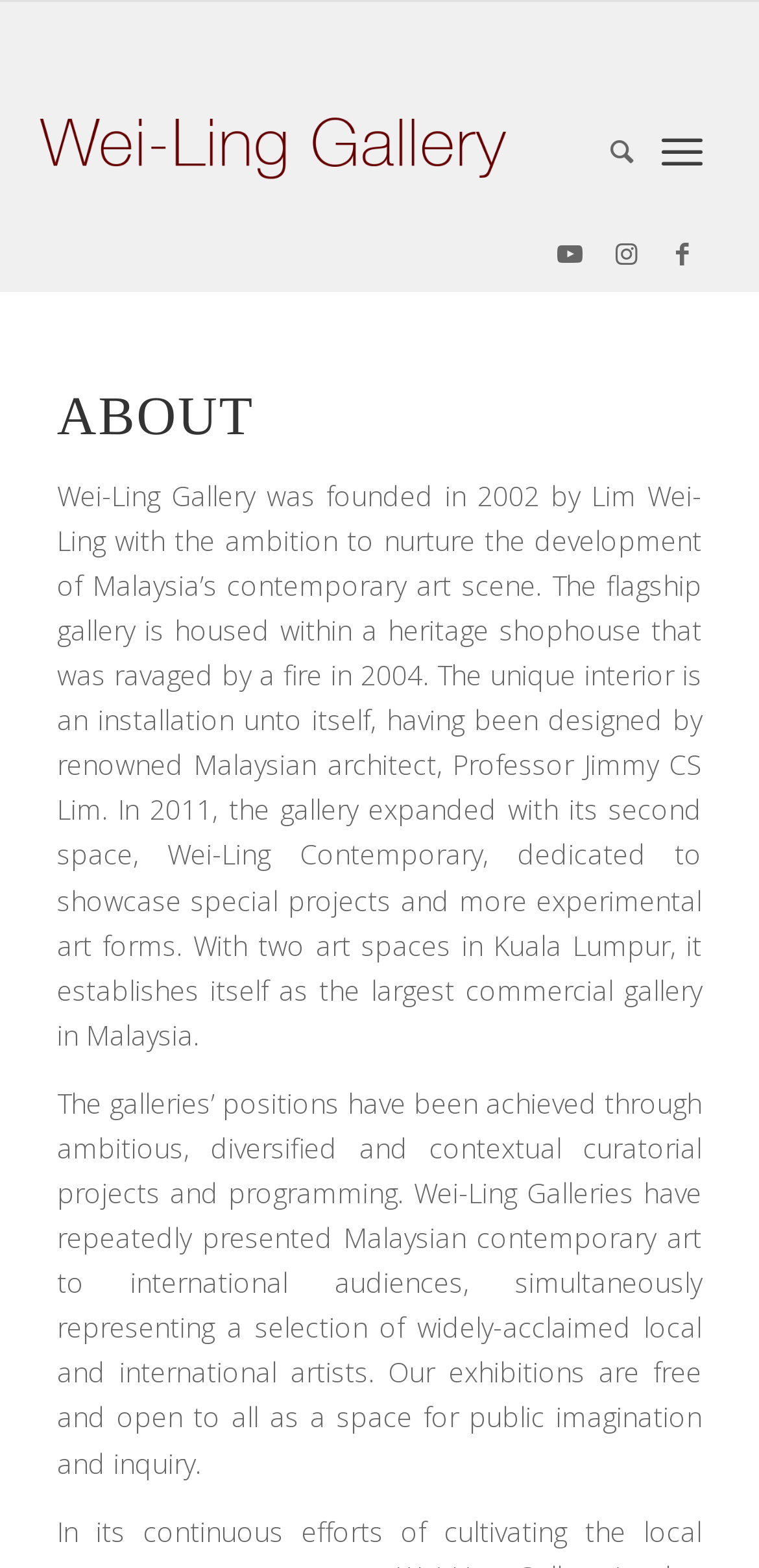From the element description: "alt="Wei-Ling Gallery" title="logo-red"", extract the bounding box coordinates of the UI element. The coordinates should be expressed as four float numbers between 0 and 1, in the order [left, top, right, bottom].

[0.041, 0.0, 0.678, 0.186]